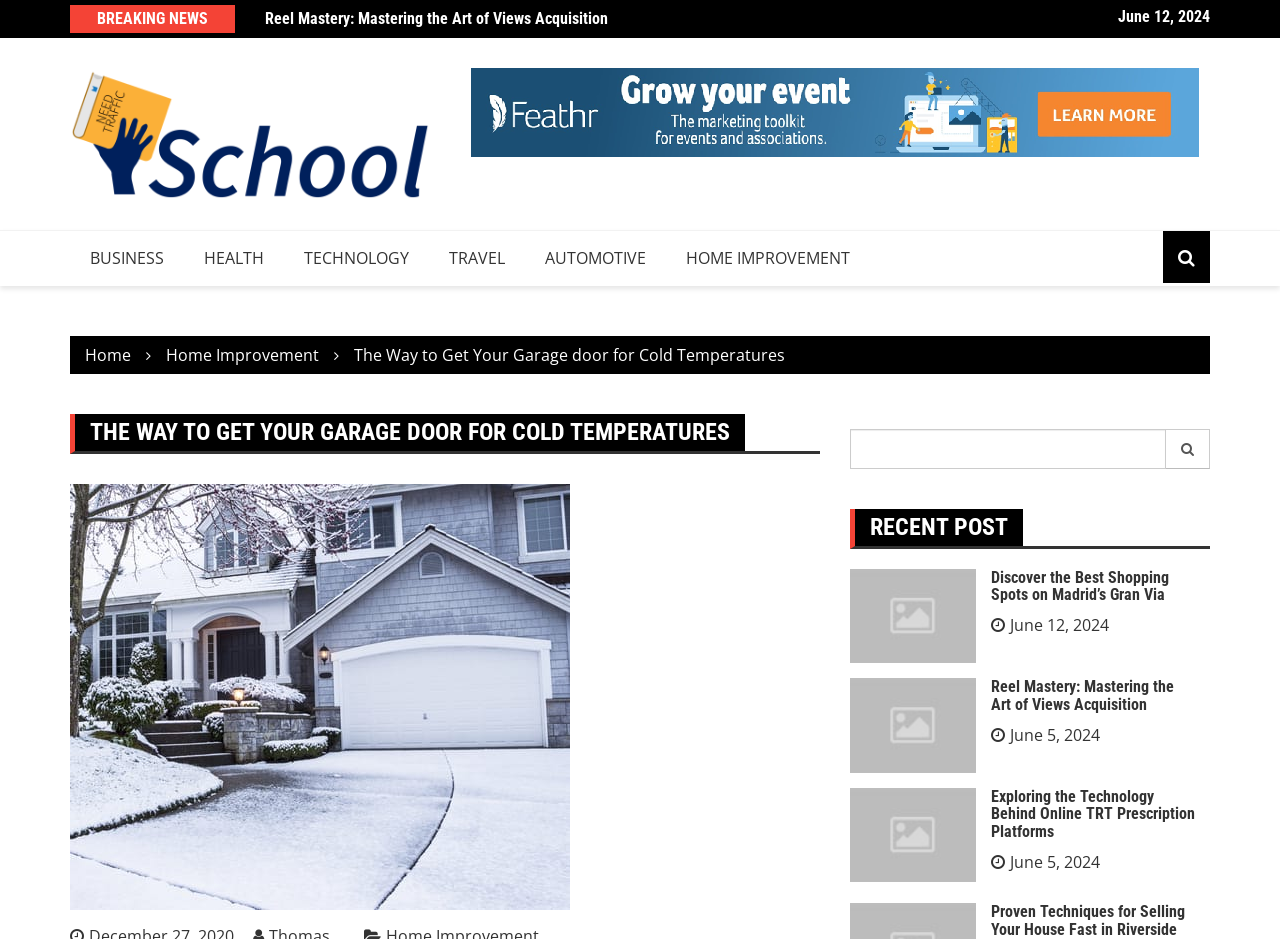Please give the bounding box coordinates of the area that should be clicked to fulfill the following instruction: "Search for something". The coordinates should be in the format of four float numbers from 0 to 1, i.e., [left, top, right, bottom].

[0.664, 0.457, 0.945, 0.5]